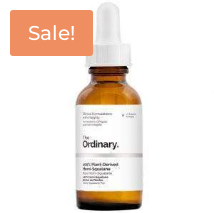Create a detailed narrative of what is happening in the image.

The image features a glass dropper bottle of "The Ordinary 100% Plant Derived Hemi-Squalane," a lightweight, non-greasy oil hailed for its ability to hydrate and improve skin texture. The product is displayed prominently with a bold orange "Sale!" label, highlighting a promotional offer. Hemi-Squalane is known for its moisturizing properties and is suitable for all skin types, making it a popular choice among skincare enthusiasts. The amber bottle is complemented by a clean, minimalist design that reflects the brand's commitment to effective, straightforward skincare solutions. This product is currently priced at ₹900.00, making it an appealing addition to any skincare routine.